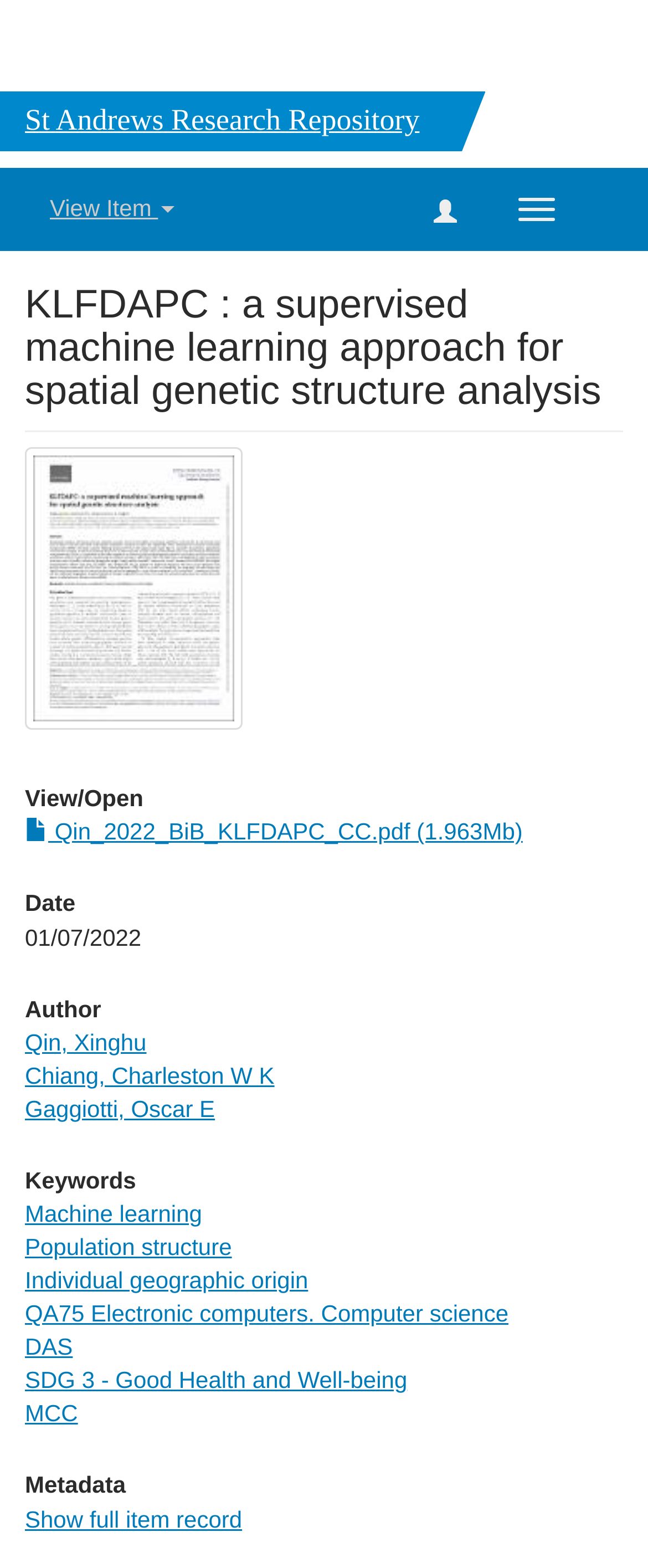Use a single word or phrase to answer the question:
What is the file size of the PDF?

1.963Mb